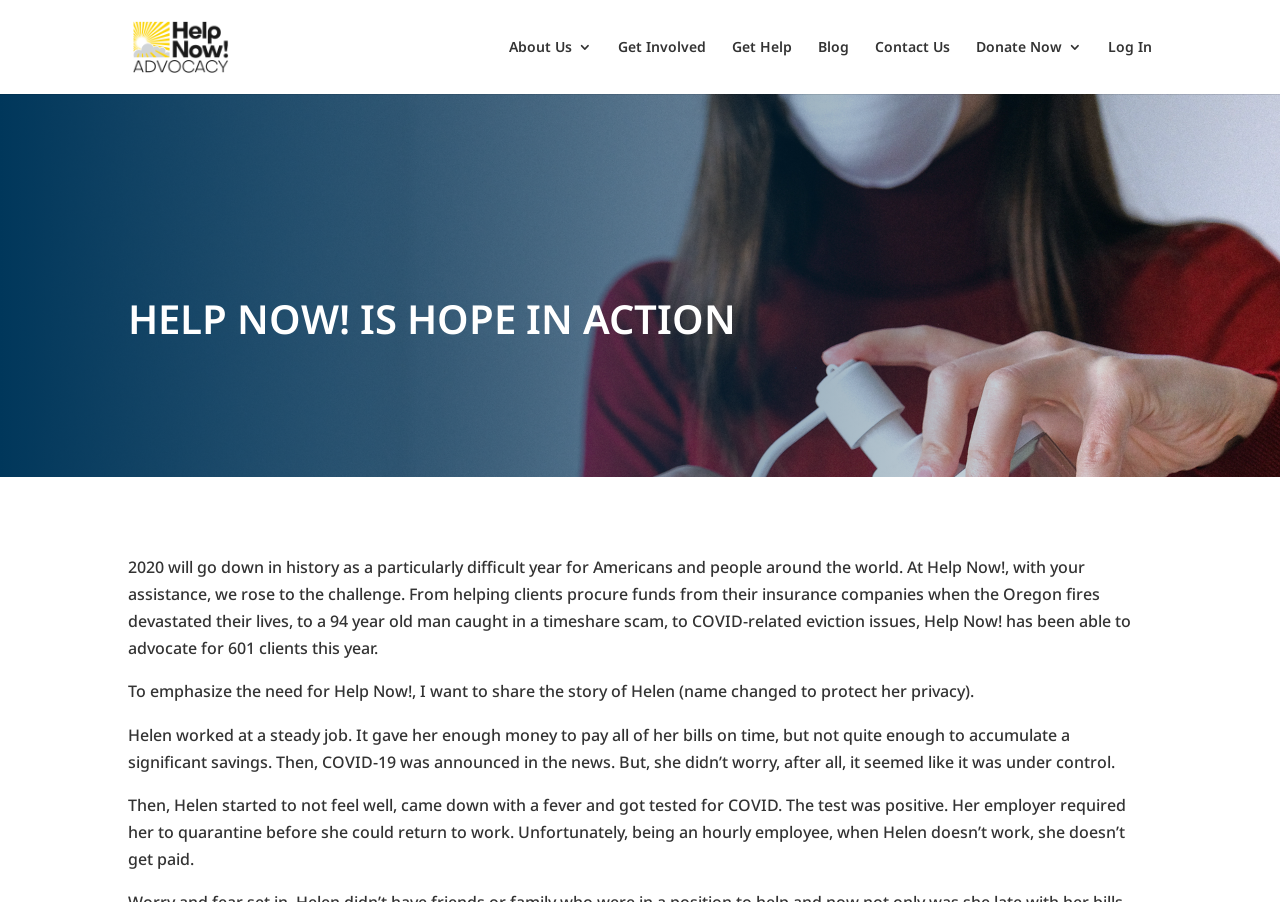How many clients did Help Now! advocate for in 2020?
Please provide a single word or phrase as your answer based on the screenshot.

601